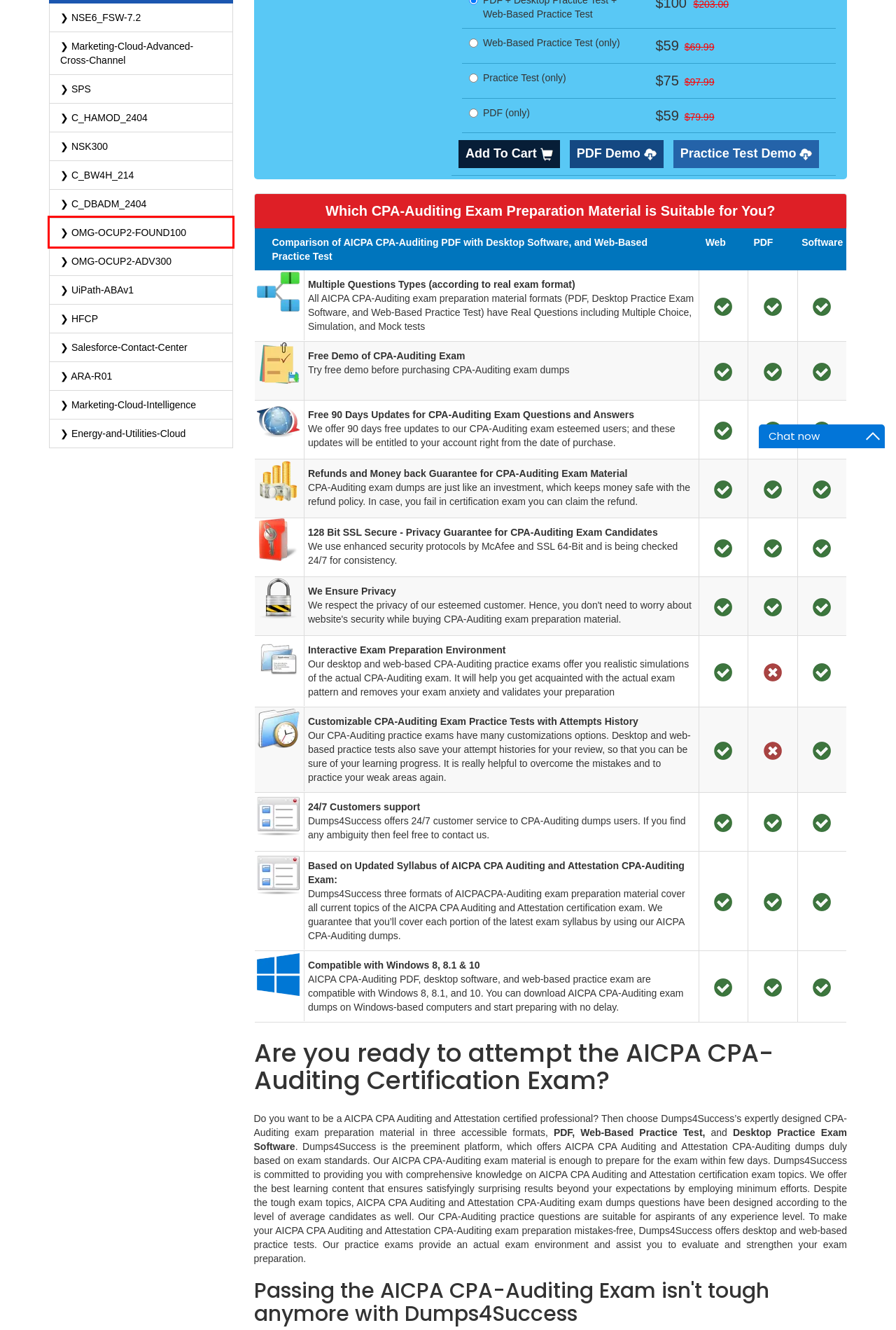You are given a screenshot depicting a webpage with a red bounding box around a UI element. Select the description that best corresponds to the new webpage after clicking the selected element. Here are the choices:
A. OMG-OCUP2-FOUND100 Exam Dumps | OMG-OCUP2-FOUND100 Questions
B. SPS Exam Dumps | Scrum SPS Questions
C. Energy-and-Utilities-Cloud Exam Dumps | Salesforce Energy-and-Utilities-Cloud Questions
D. HFCP Exam Dumps | Linux Foundation HFCP Questions
E. OMG-OCUP2-ADV300 Exam Dumps | OMG-OCUP2-ADV300 Questions
F. NSE6_FSW-7.2 Exam Dumps | Fortinet NSE6_FSW-7.2 Questions
G. NSK300 Exam Dumps | Netskope NSK300 Questions
H. C_BW4H_214 Exam Dumps | SAP C_BW4H_214 Questions

A